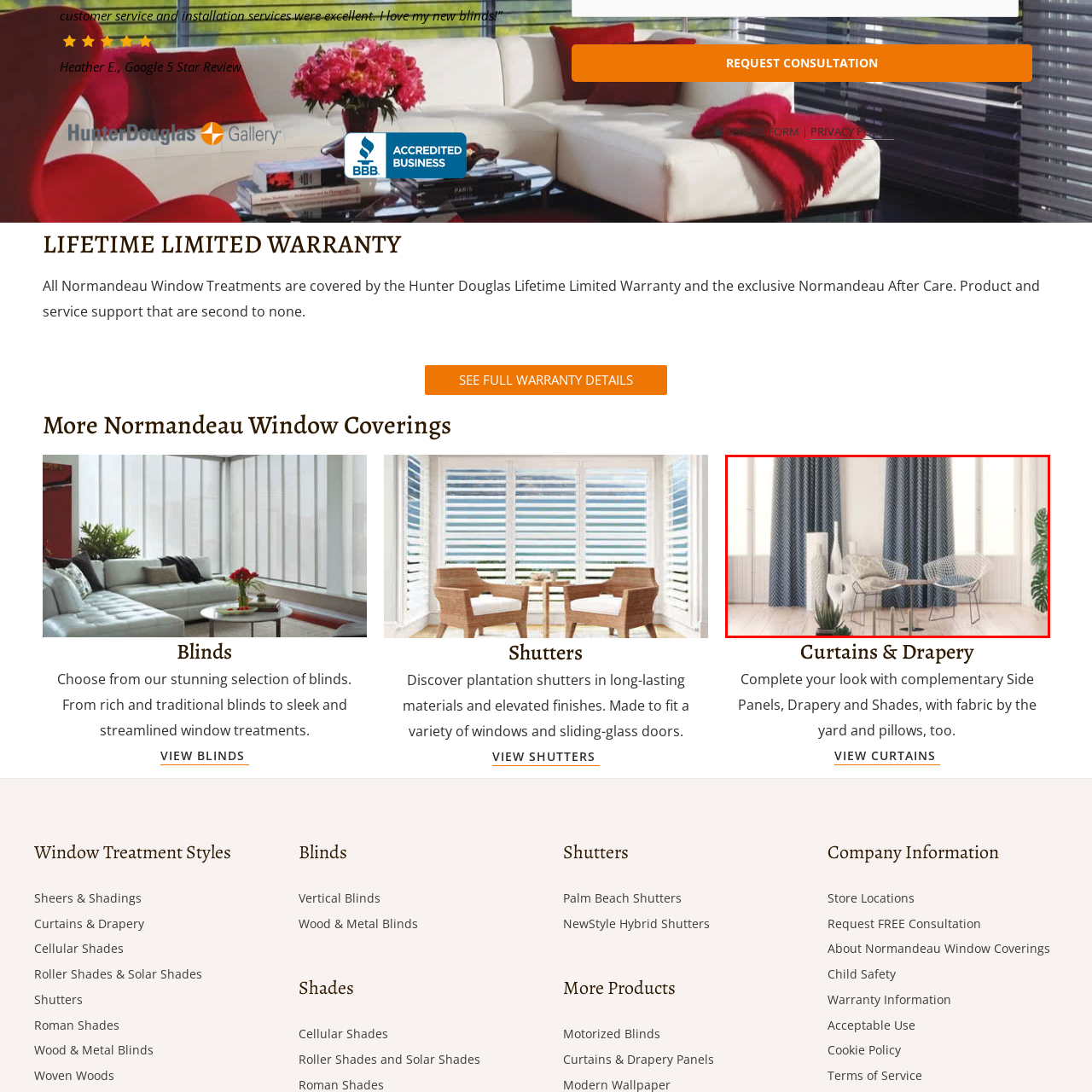Create a detailed narrative describing the image bounded by the red box.

The image showcases a stylish interior featuring custom drapery and curtains in a striking blue and white geometric pattern, complementing the modern design of the room. The drapes frame large windows that allow ample natural light to fill the space, enhancing the airy atmosphere. In the foreground, two contemporary wire chairs are paired with a minimalist table, creating a cozy seating area. Decorative elements, including a textured vase and a leafy plant, add subtle touches of nature and elegance to this refined setting. This display highlights the beauty and versatility of custom window treatments, perfectly suited for enhancing interior aesthetics.